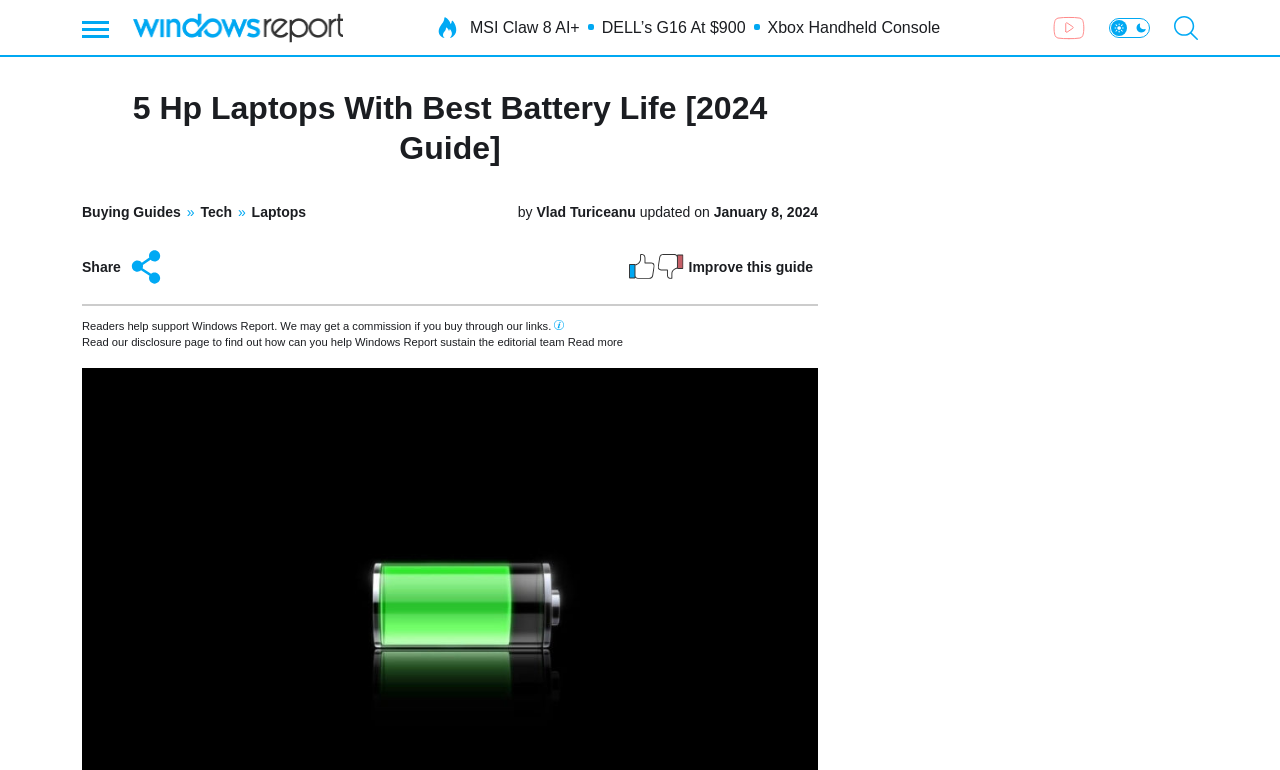Indicate the bounding box coordinates of the element that must be clicked to execute the instruction: "Read Affiliate Disclosure". The coordinates should be given as four float numbers between 0 and 1, i.e., [left, top, right, bottom].

[0.444, 0.436, 0.487, 0.452]